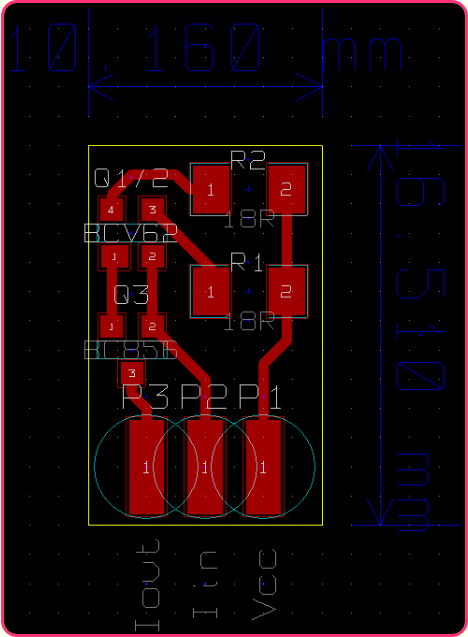What type of transistors are used in the circuit?
Based on the screenshot, respond with a single word or phrase.

NPN and PNP